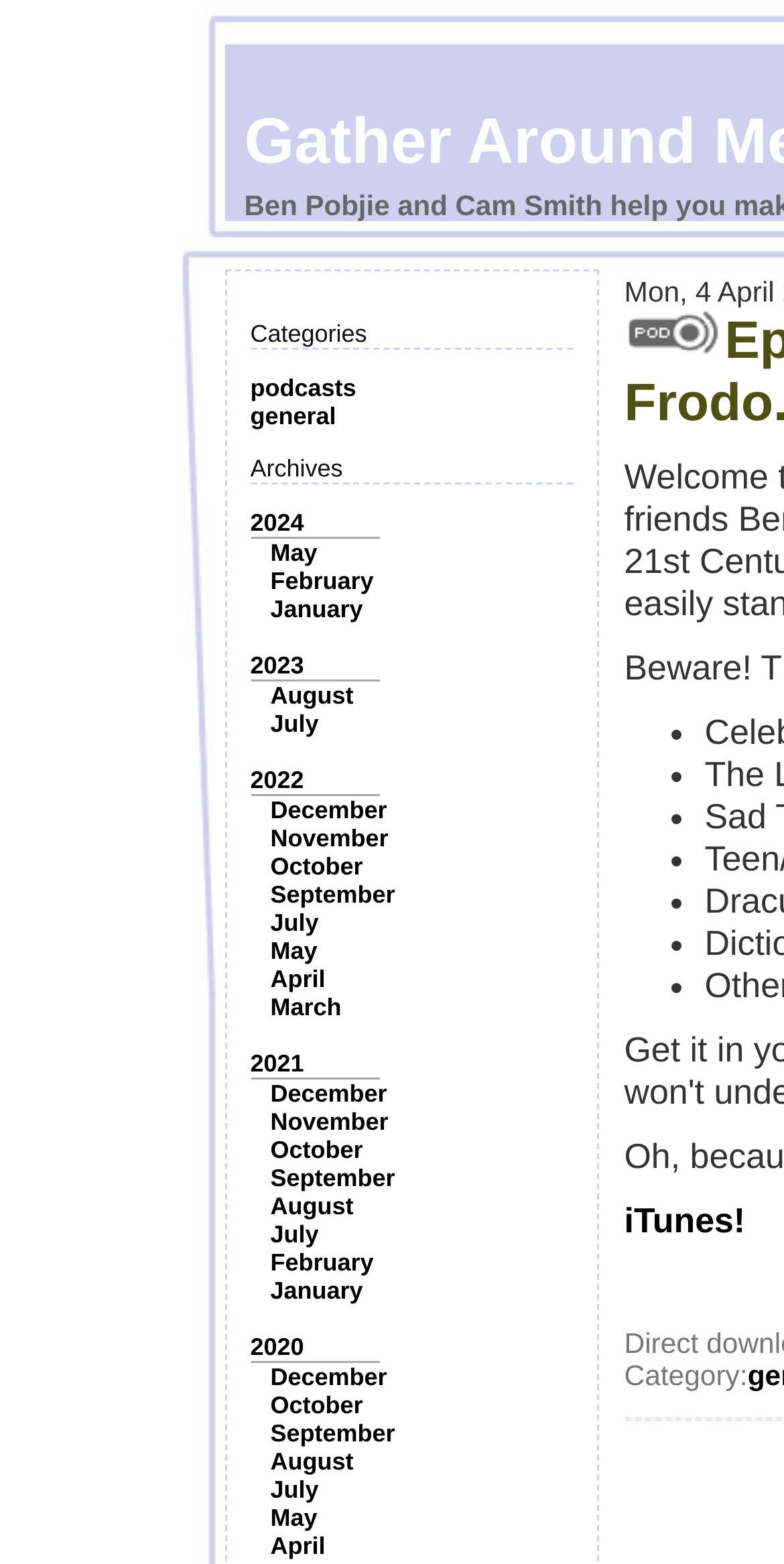How many categories are listed?
Analyze the image and provide a thorough answer to the question.

I counted the number of categories listed on the webpage, which are 'Categories' and 'Archives'. Therefore, there are 2 categories listed.